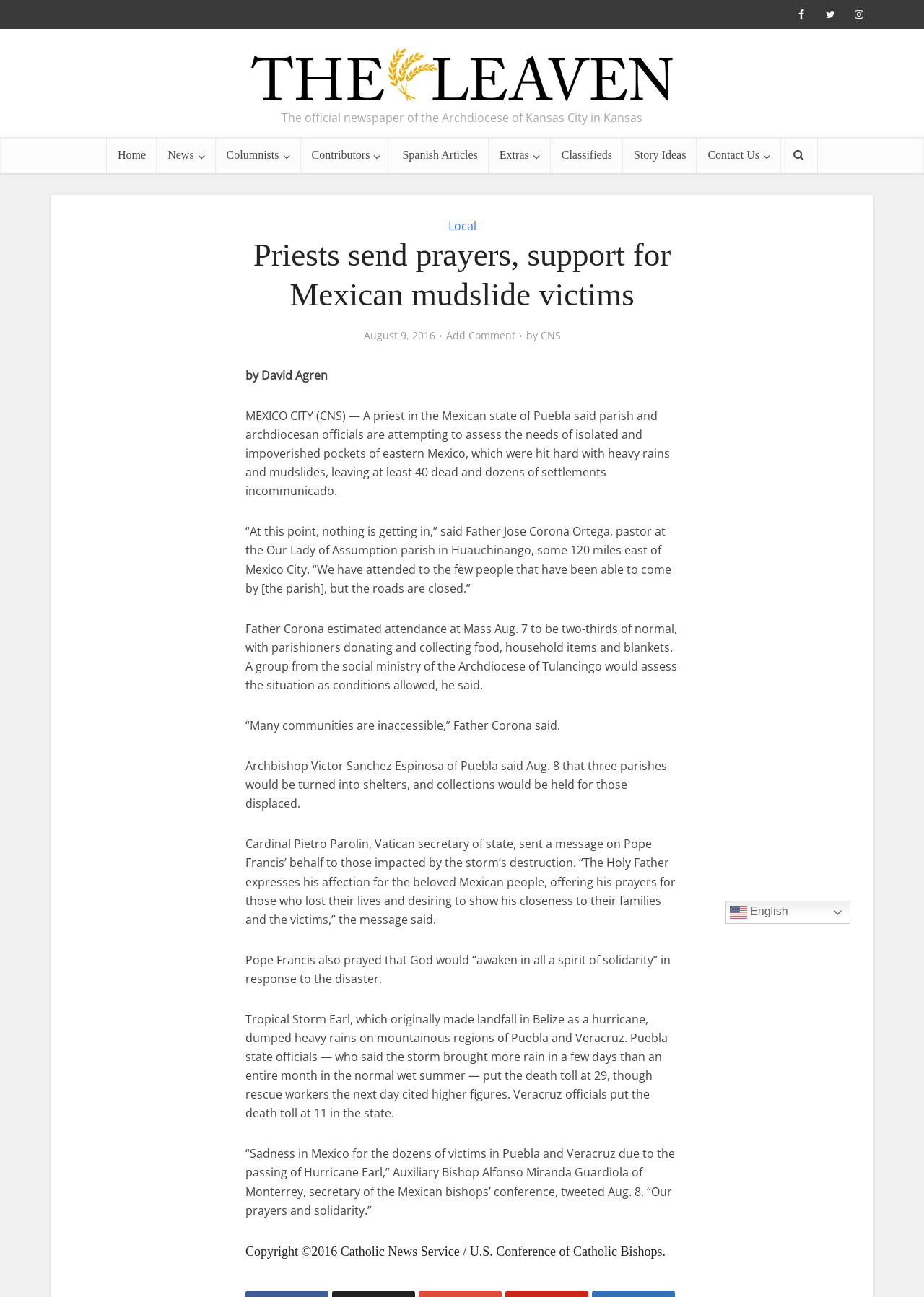Please identify the bounding box coordinates of the element's region that should be clicked to execute the following instruction: "Read the article by CNS". The bounding box coordinates must be four float numbers between 0 and 1, i.e., [left, top, right, bottom].

[0.585, 0.254, 0.607, 0.264]